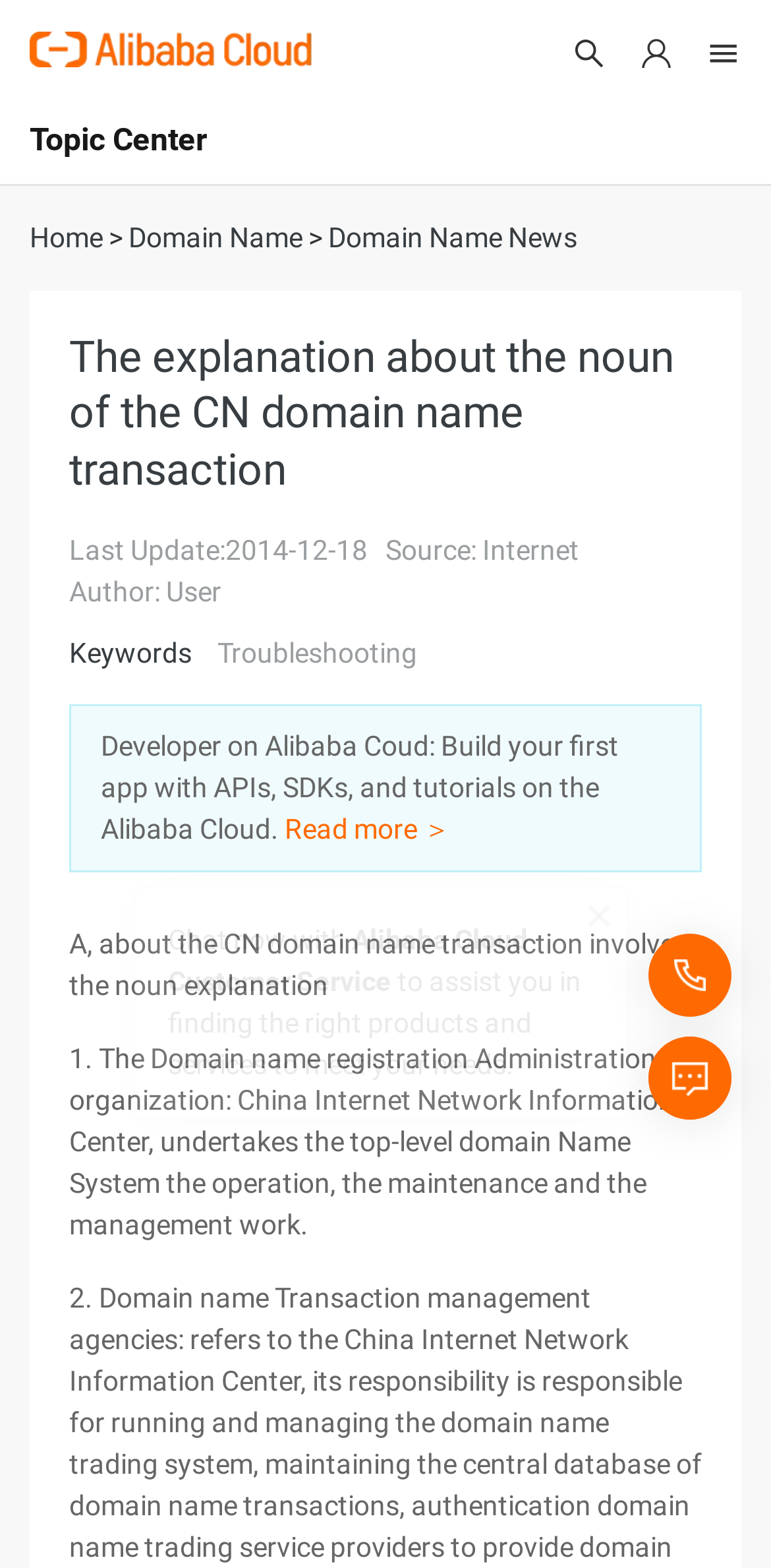Use a single word or phrase to respond to the question:
How many images are present in the webpage header?

4